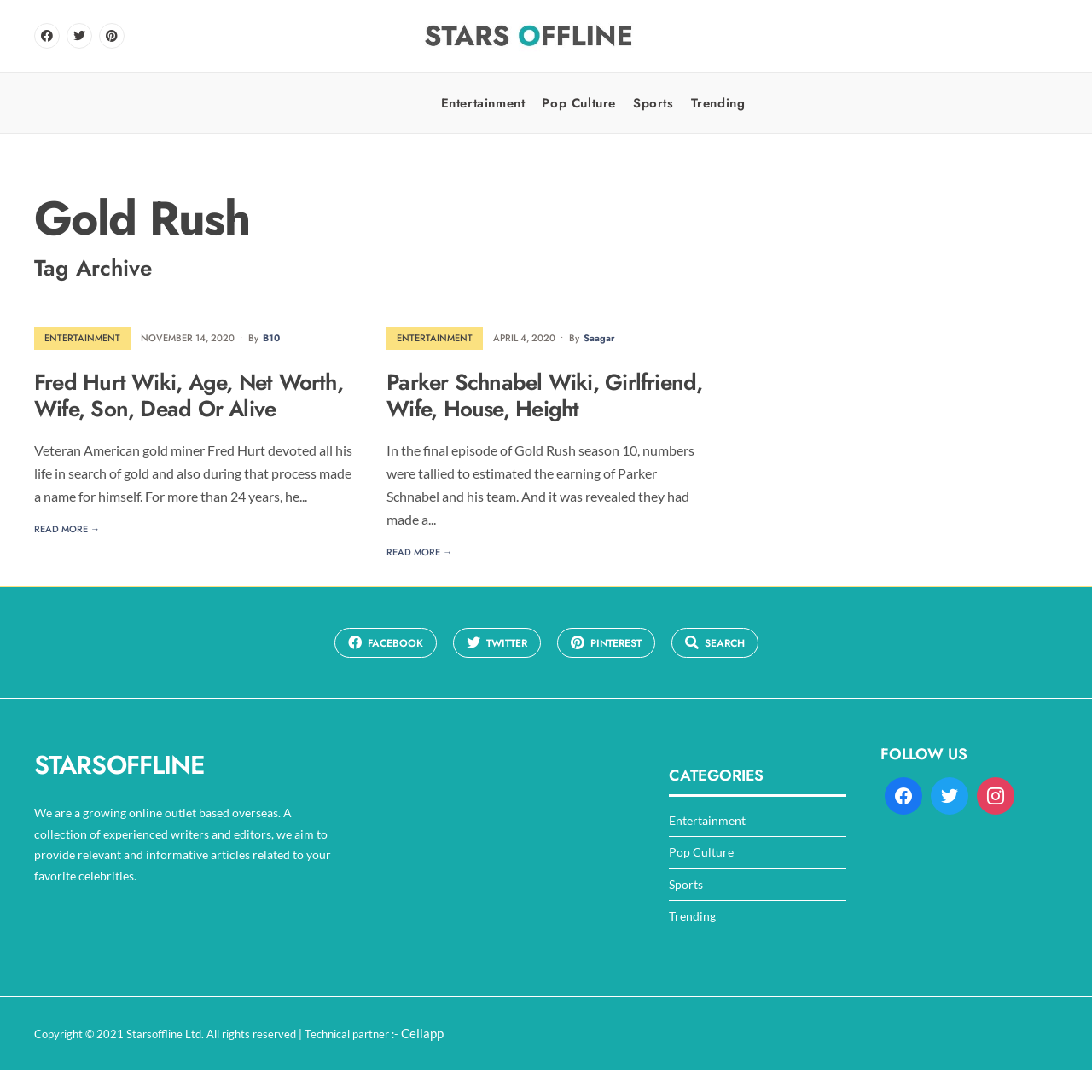What is the date of the article 'Parker Schnabel Wiki, Girlfriend, Wife, House, Height'?
Using the image, provide a concise answer in one word or a short phrase.

APRIL 4, 2020